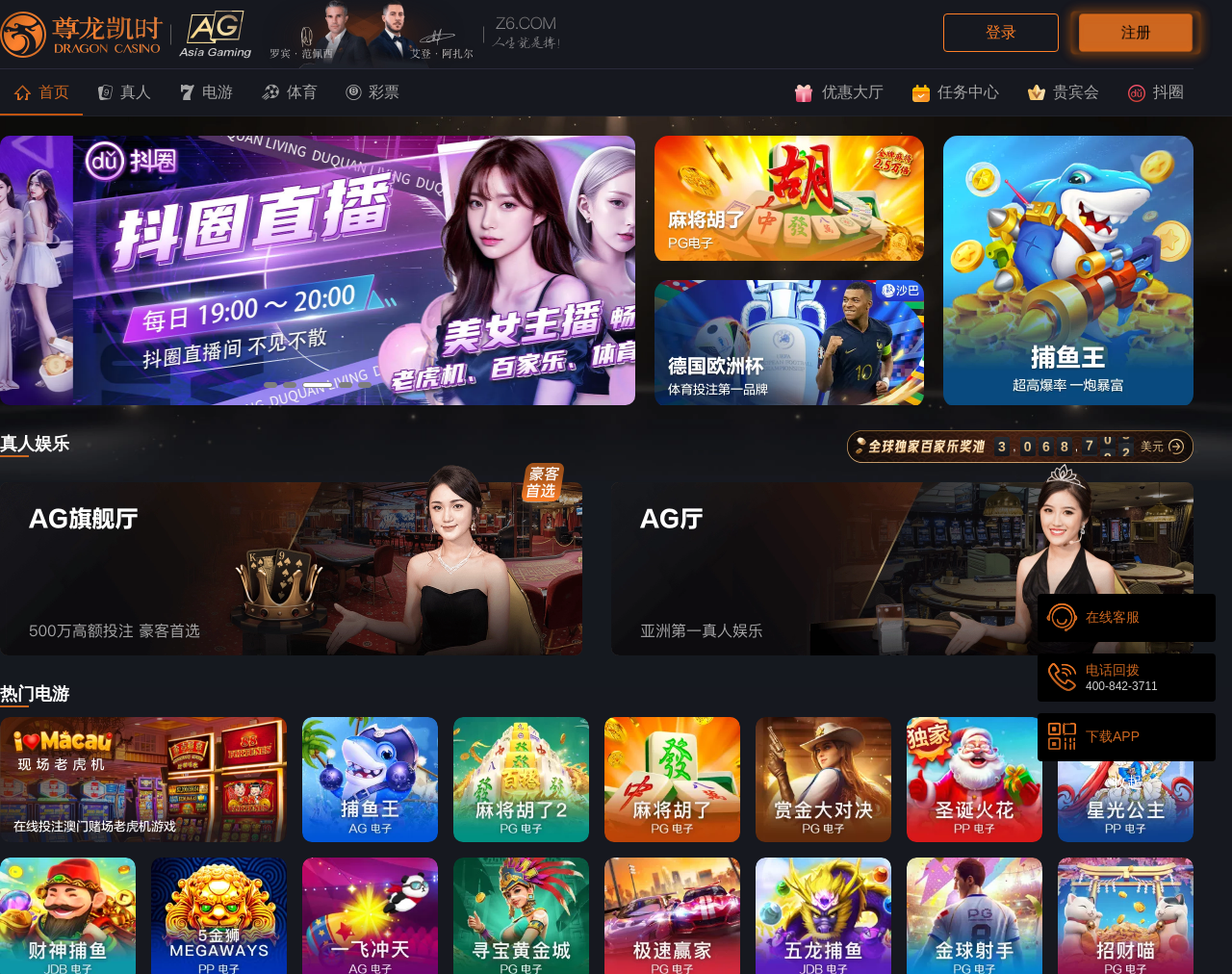Determine the bounding box coordinates of the clickable area required to perform the following instruction: "View report details". The coordinates should be represented as four float numbers between 0 and 1: [left, top, right, bottom].

[0.082, 0.248, 0.918, 0.31]